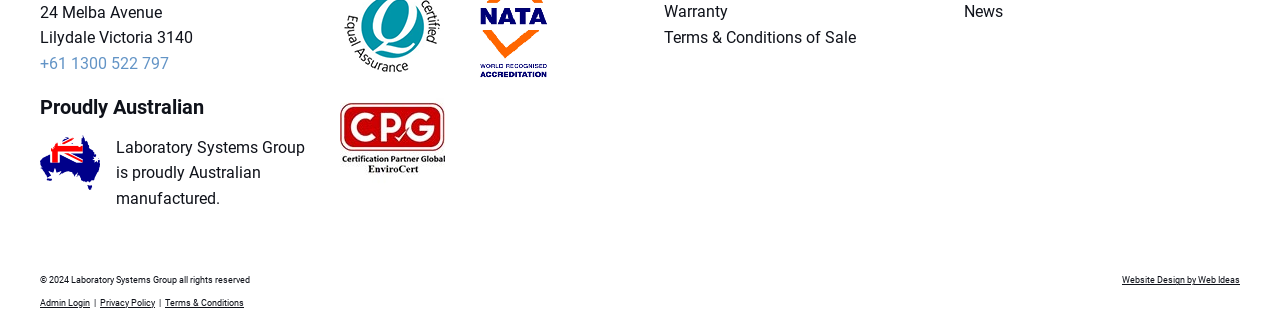What is the phone number of Laboratory Systems Group?
We need a detailed and exhaustive answer to the question. Please elaborate.

I found the phone number by looking at the link element that contains the phone number, which is located below the address.